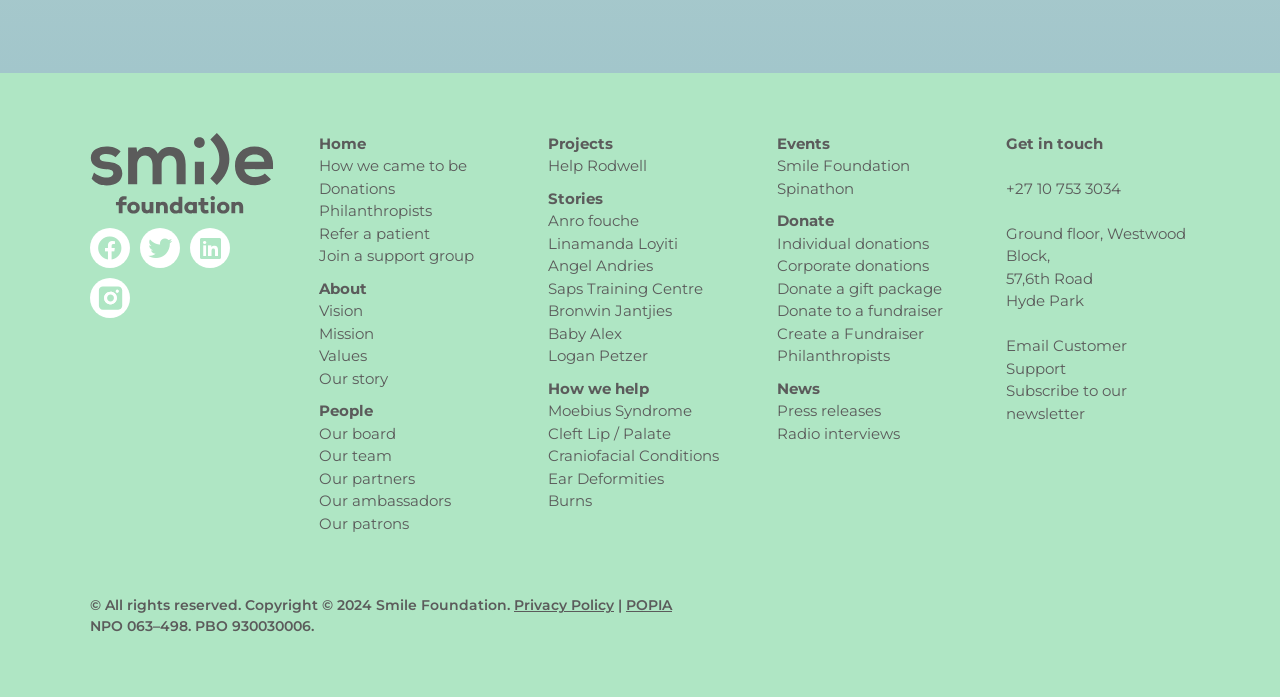For the given element description Join a support group, determine the bounding box coordinates of the UI element. The coordinates should follow the format (top-left x, top-left y, bottom-right x, bottom-right y) and be within the range of 0 to 1.

[0.249, 0.354, 0.37, 0.381]